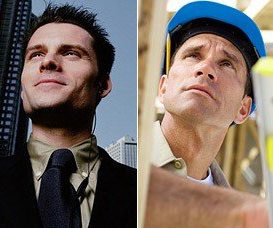Use a single word or phrase to answer the question:
What do the two portraits represent?

Different career paths